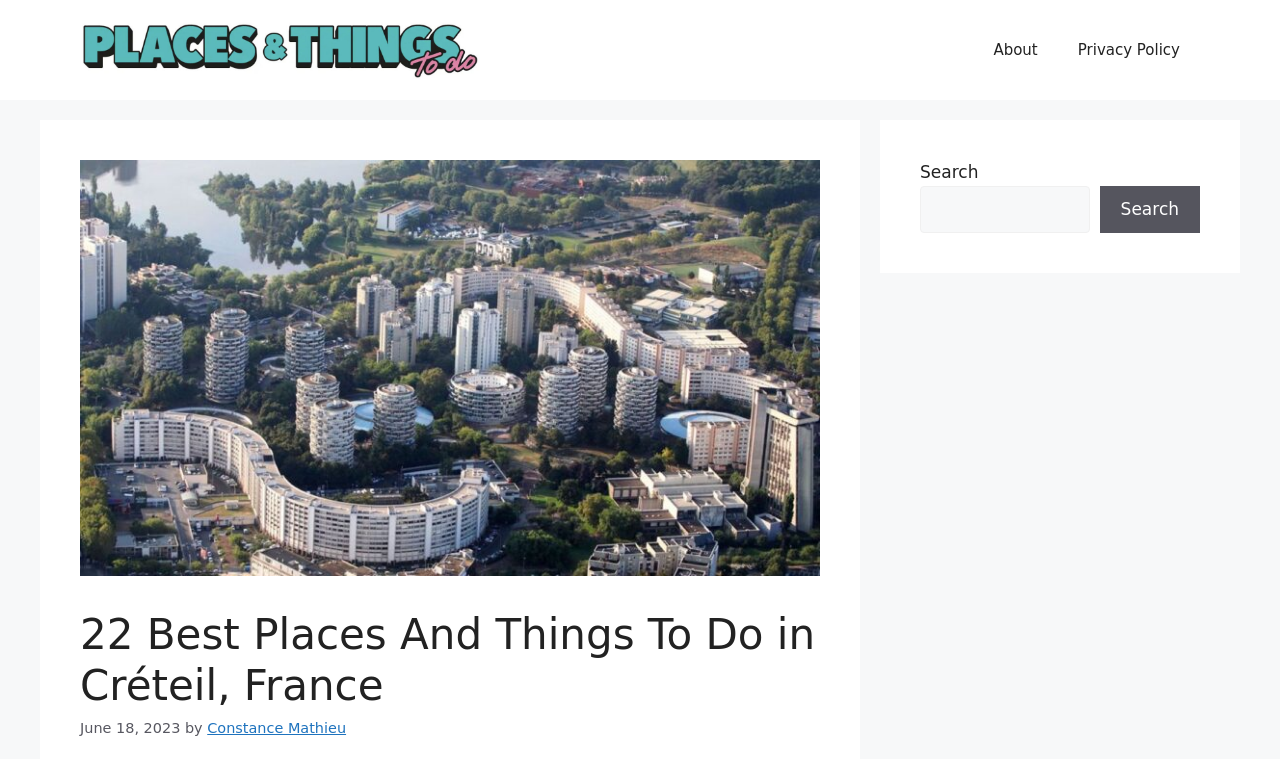Extract the bounding box coordinates for the HTML element that matches this description: "parent_node: Search name="s"". The coordinates should be four float numbers between 0 and 1, i.e., [left, top, right, bottom].

[0.719, 0.244, 0.851, 0.307]